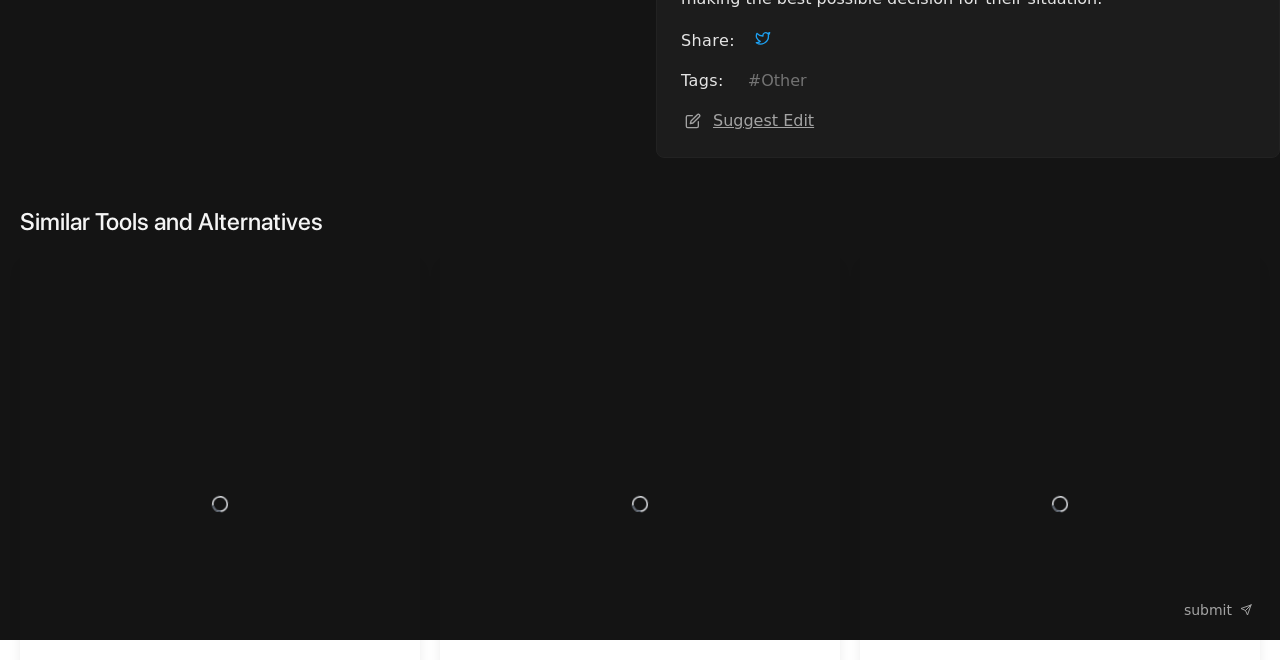Determine the bounding box for the UI element described here: "Info".

None